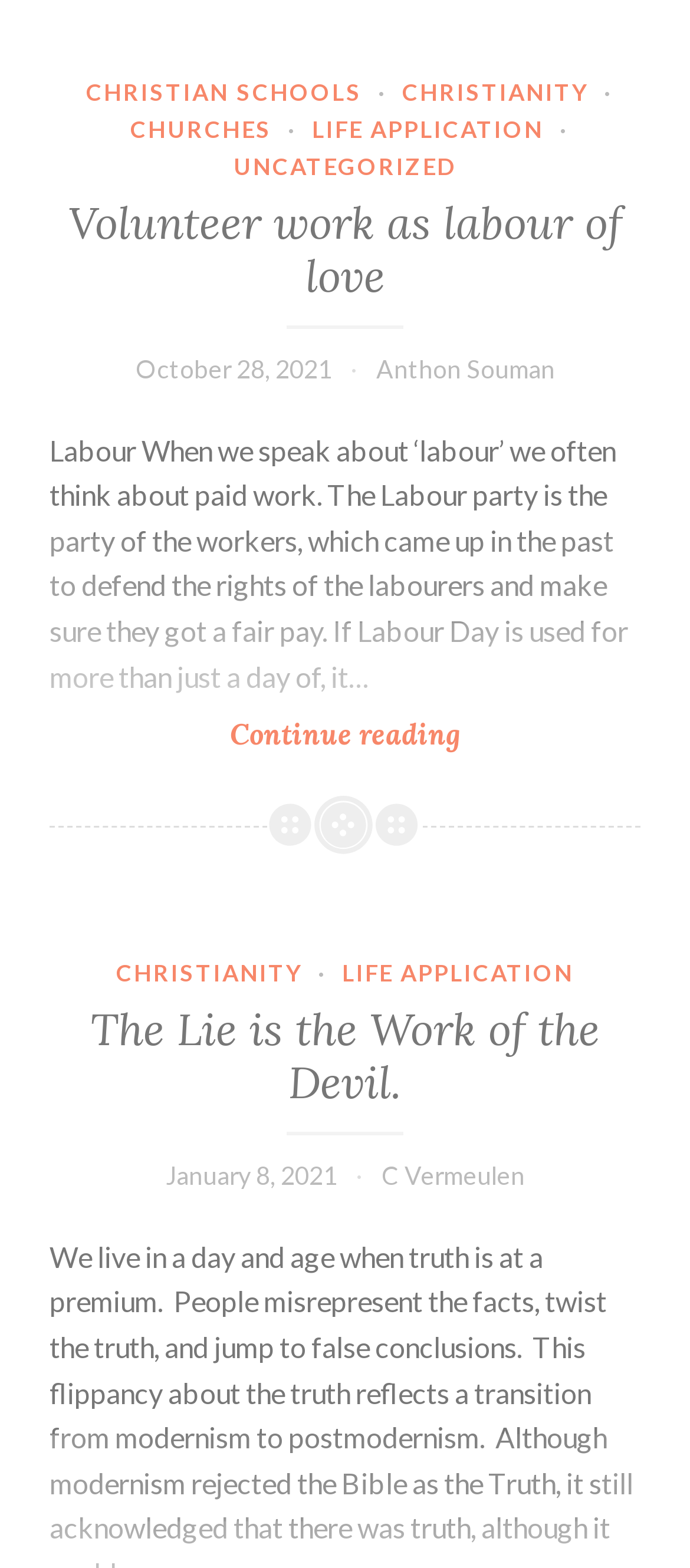What is the date of the first article?
Based on the image, answer the question with a single word or brief phrase.

October 28, 2021